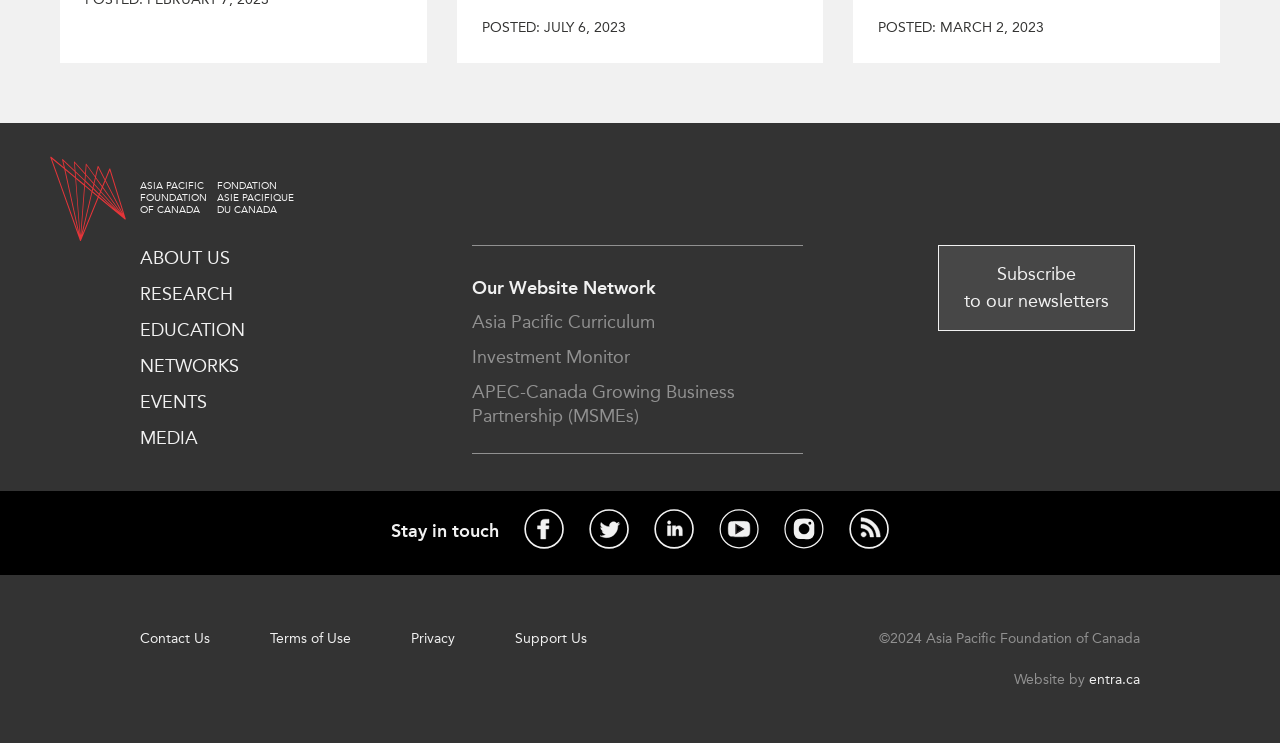What is the copyright year of the website?
Carefully examine the image and provide a detailed answer to the question.

I found the answer by looking at the bottom of the webpage, which includes a copyright notice with the year '2024'.